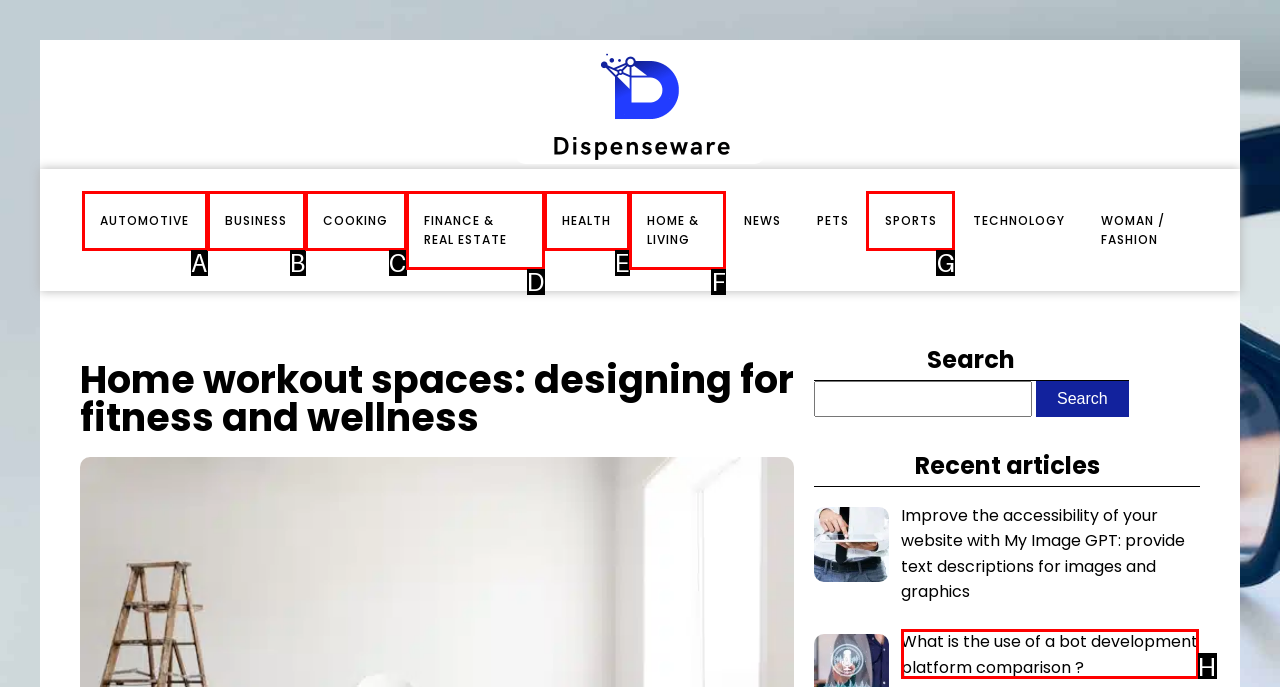Identify the letter that best matches this UI element description: finance & real estate
Answer with the letter from the given options.

D